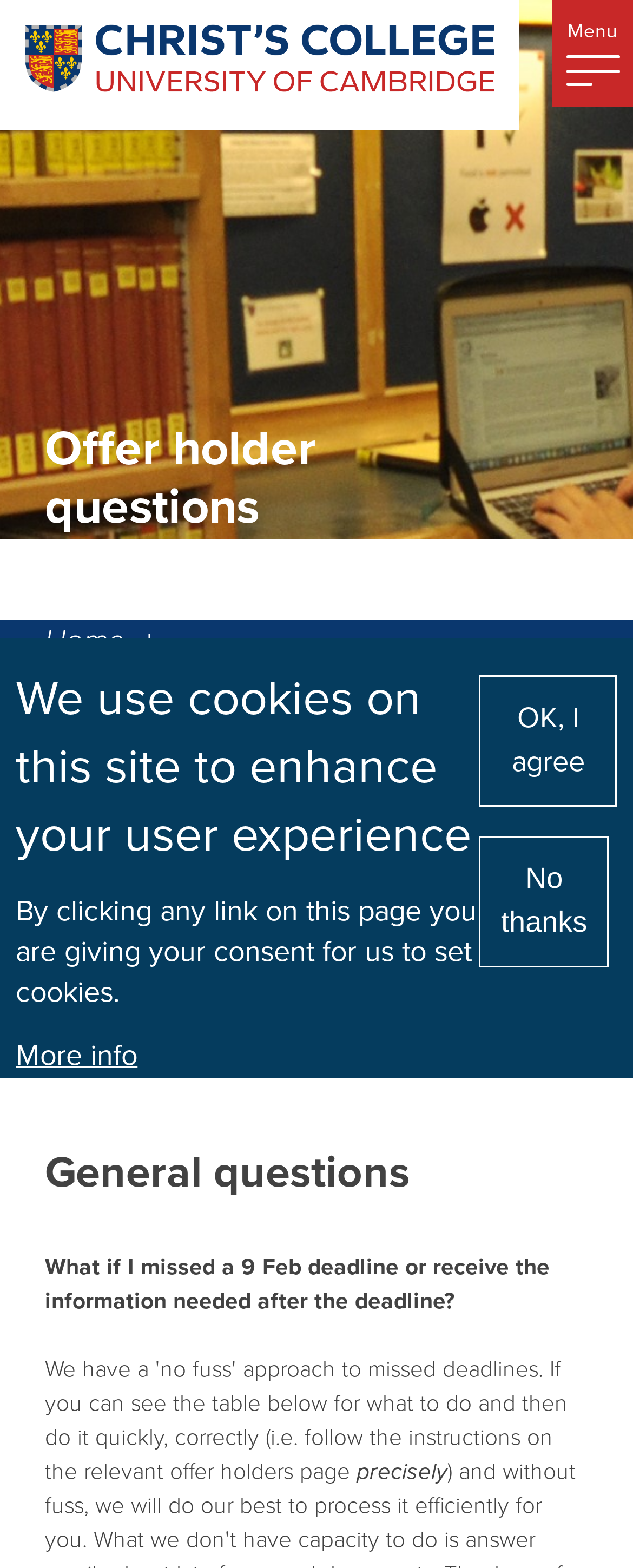What is the first question addressed in the 'General questions' section?
Please answer the question with as much detail and depth as you can.

By reading the webpage content, I found that the first question addressed in the 'General questions' section is 'What if I missed a 9 Feb deadline or receive the information needed after the deadline?'.